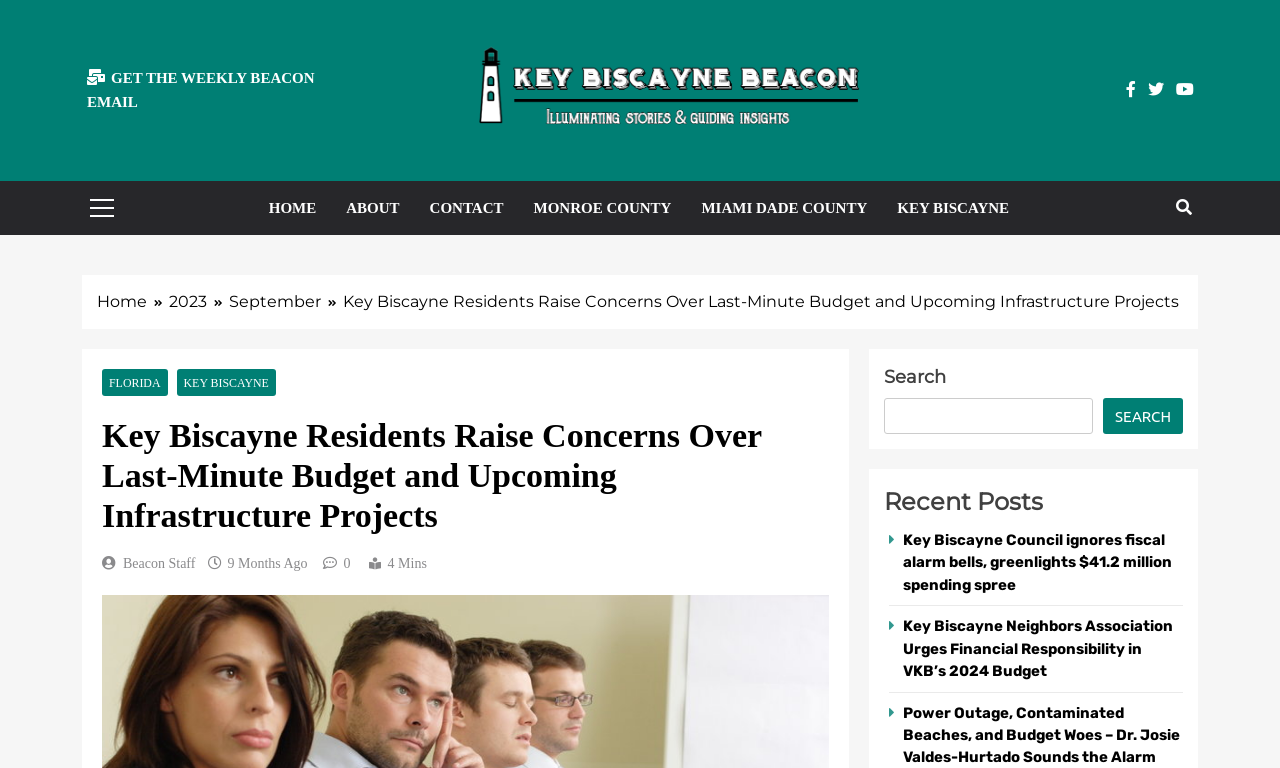Please locate the bounding box coordinates of the element that needs to be clicked to achieve the following instruction: "View recent posts". The coordinates should be four float numbers between 0 and 1, i.e., [left, top, right, bottom].

[0.691, 0.63, 0.924, 0.677]